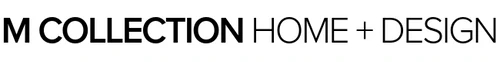Explain the scene depicted in the image, including all details.

The image features the logo of "M Collection Home + Design," showcasing a sleek and modern typography that embodies contemporary design aesthetics. The logo is prominently displayed in bold, uppercase letters, highlighting the brand's focus on quality and sophistication in home decor and design products. This visual identity reflects the collection’s commitment to stylish and functional design solutions, inviting customers to explore a curated selection of quality home essentials. The clean lines and minimalist approach of the logo suggest a refined taste, making it a fitting representative of the brand's ethos in the home and design marketplace.